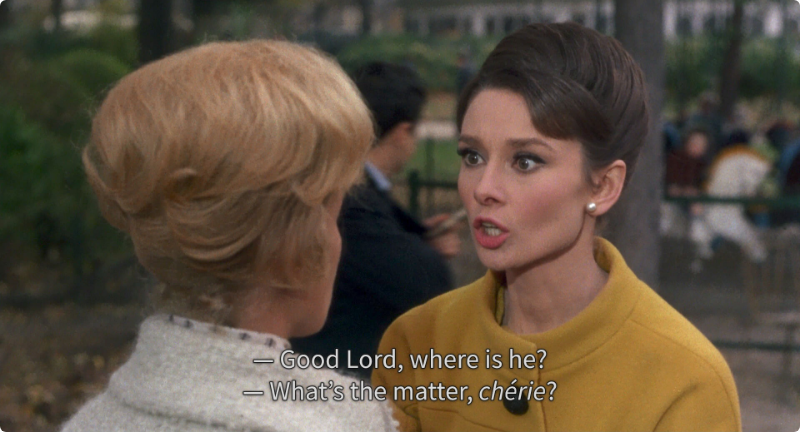Describe all the visual components present in the image.

The image depicts a scene from the 1963 movie "Charade," featuring two women engaged in an intense conversation in an outdoor setting. The woman in the foreground, dressed in a vibrant yellow coat, appears anxious and frustrated as she asks, "Good Lord, where is he?" Her expression suggests urgency and concern. The other woman, with blonde hair styled in soft waves, responds with a question, "What's the matter, chérie?" Their dialogue reflects a moment of dramatic tension, emphasizing the emotional stakes of the scene. In the background, the blurred figures of passersby further contextualize the setting, aiding in the cinematic atmosphere of this classic film.